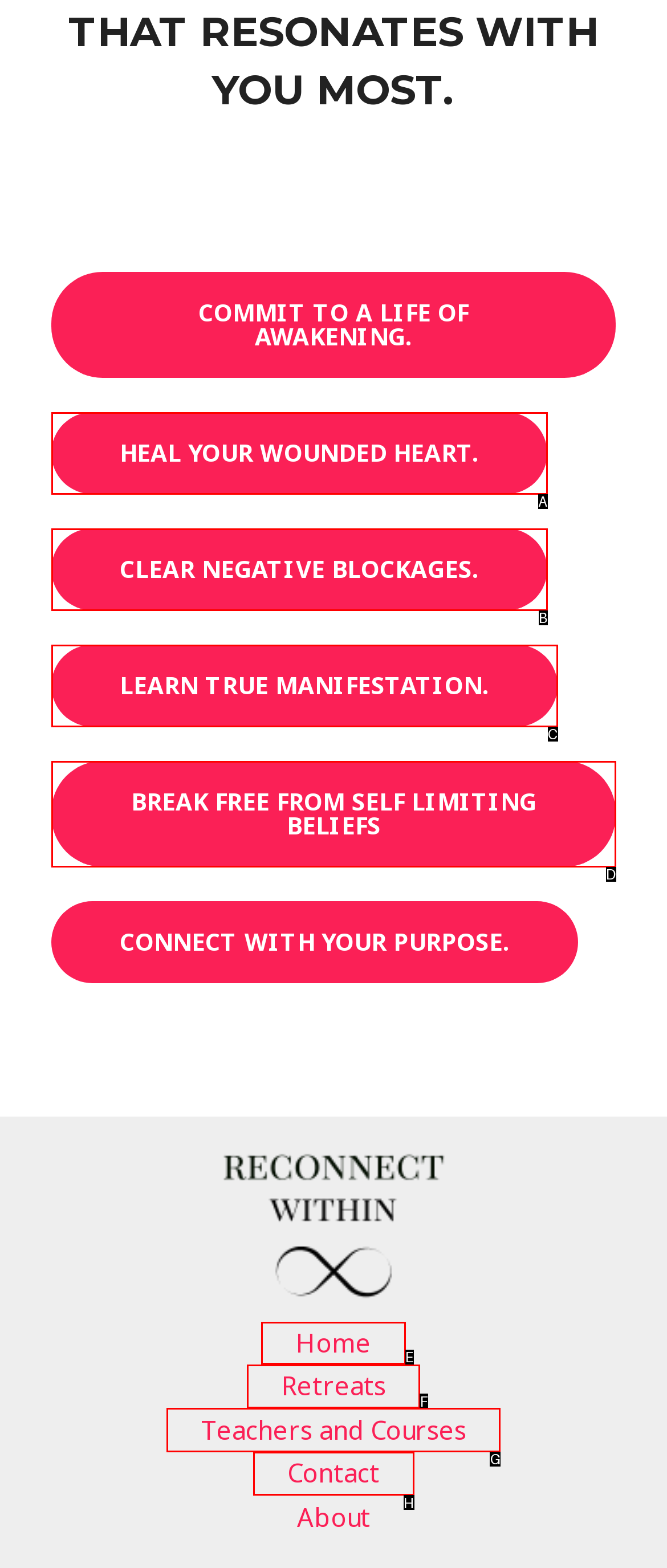Tell me which one HTML element I should click to complete the following task: Visit the 'Home' page Answer with the option's letter from the given choices directly.

E